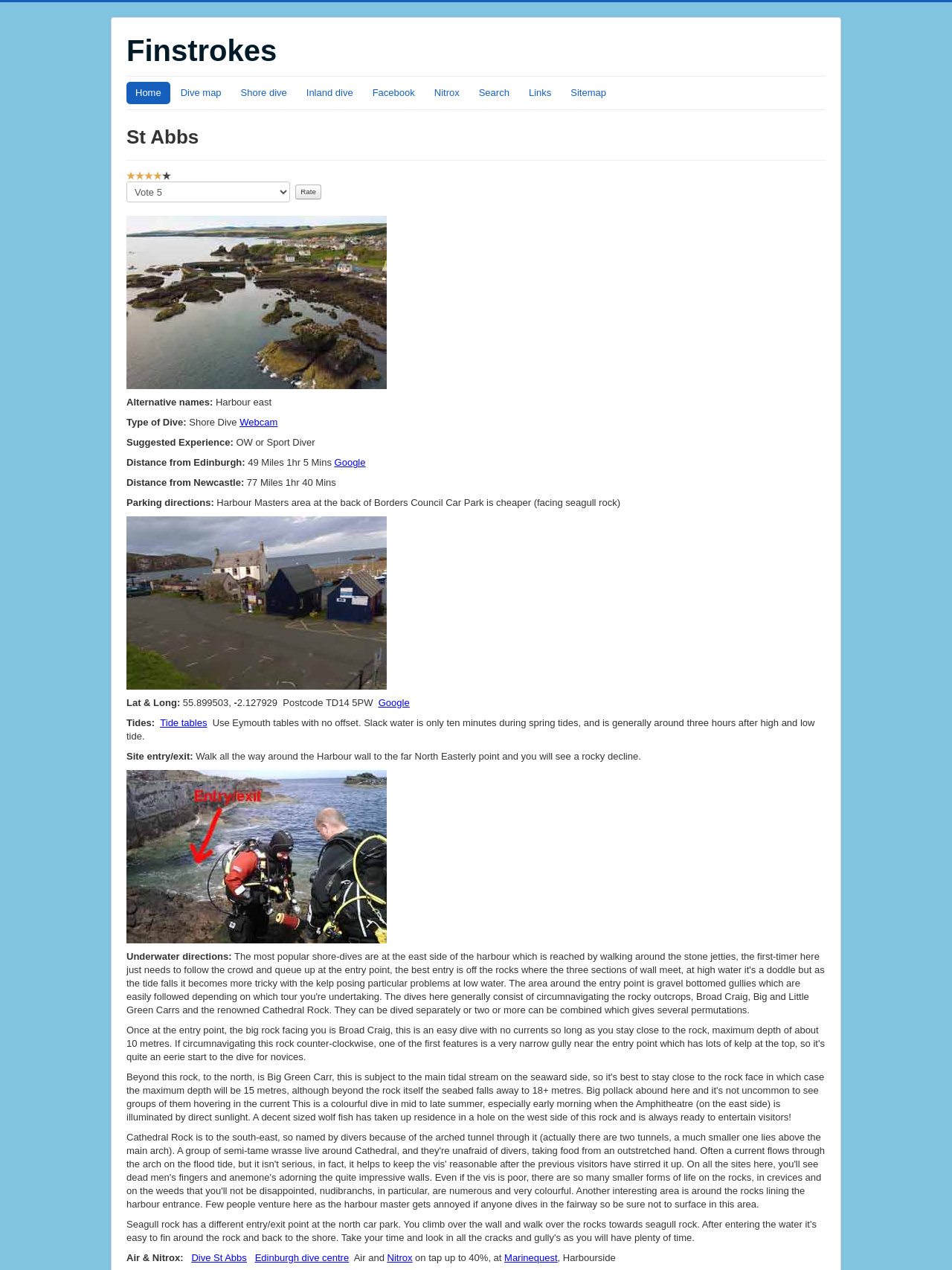Refer to the image and provide an in-depth answer to the question: 
What is the postcode of St Abbs?

The postcode of St Abbs is mentioned on the webpage as 'TD14 5PW', which is displayed under the 'Lat & Long' section, providing location information about the dive site.